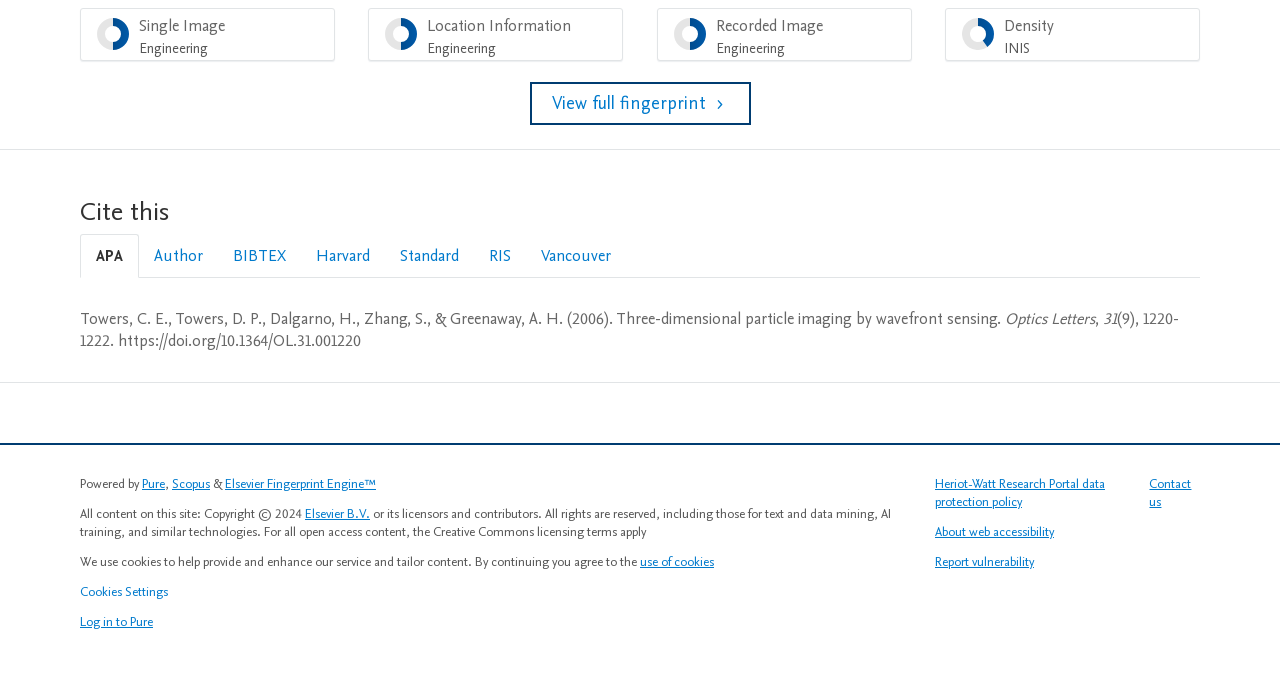Could you indicate the bounding box coordinates of the region to click in order to complete this instruction: "Switch to Vancouver citation style".

[0.411, 0.349, 0.489, 0.411]